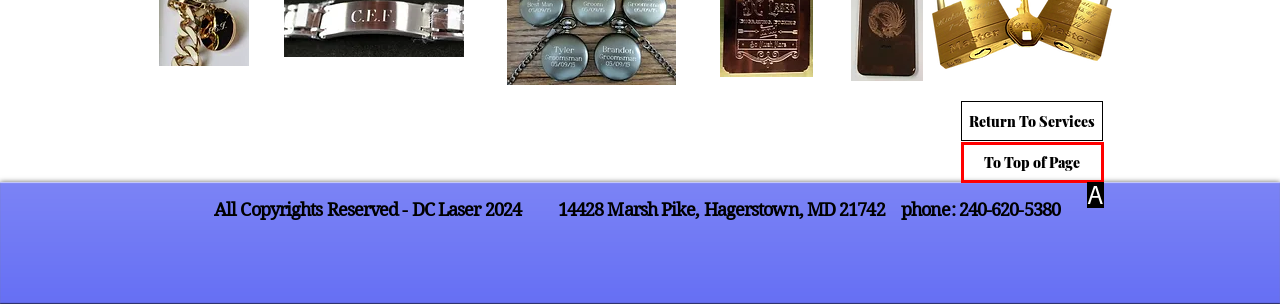Determine which option matches the element description: To Top of Page
Answer using the letter of the correct option.

A